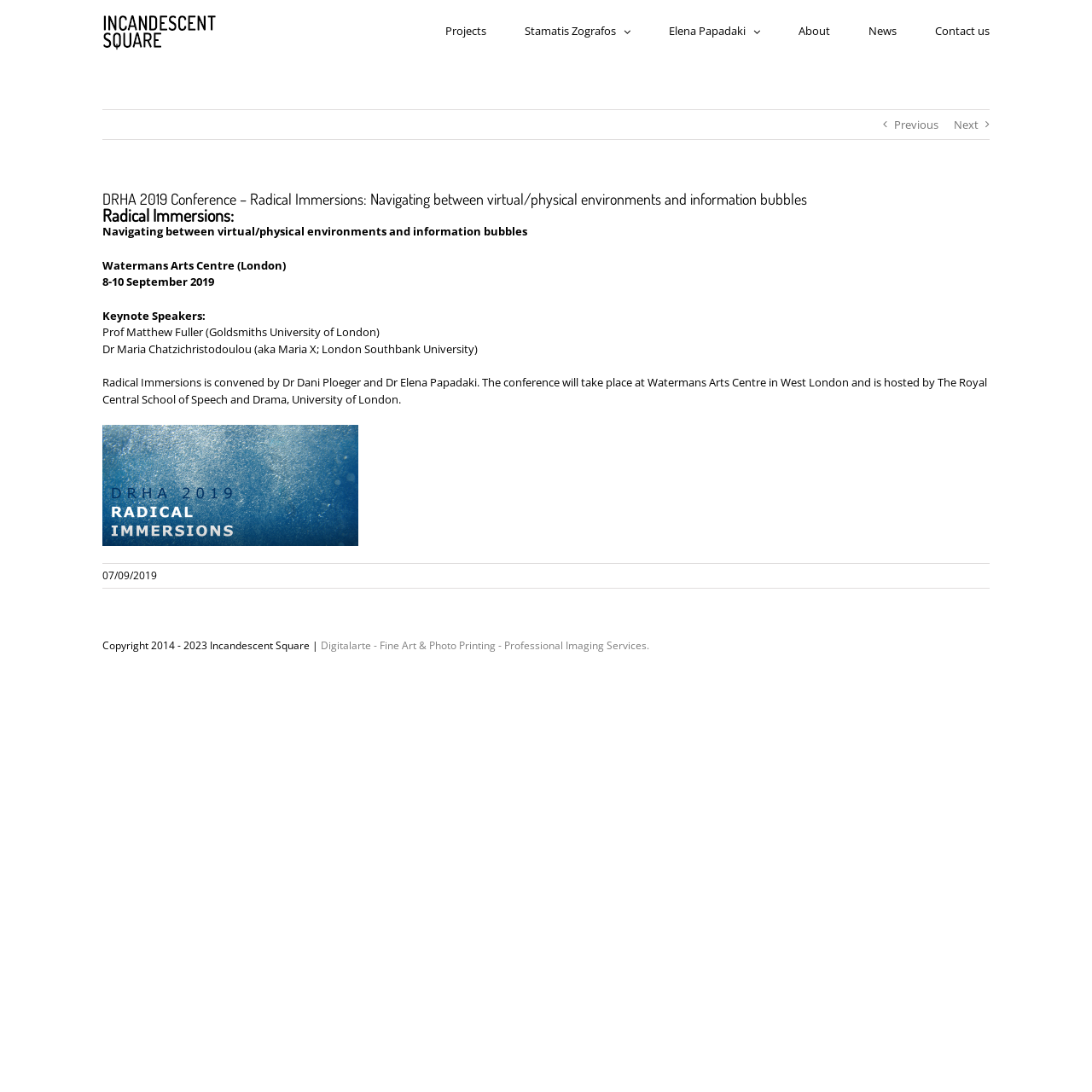What is the name of the organization hosting the conference?
Respond with a short answer, either a single word or a phrase, based on the image.

The Royal Central School of Speech and Drama, University of London